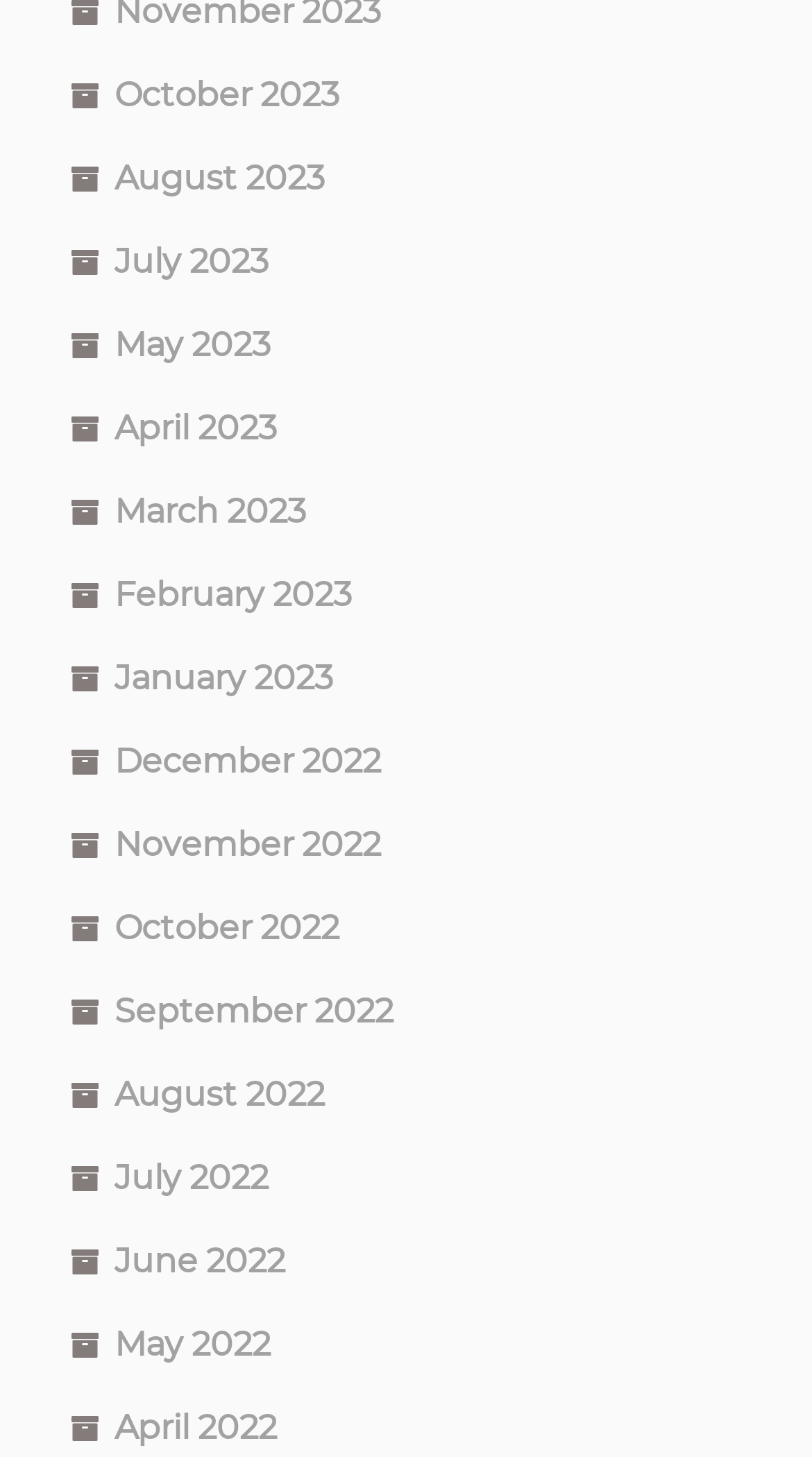Refer to the image and provide a thorough answer to this question:
What is the most recent month listed?

By examining the list of links, I can see that the topmost link is 'October 2023', which suggests that it is the most recent month listed.